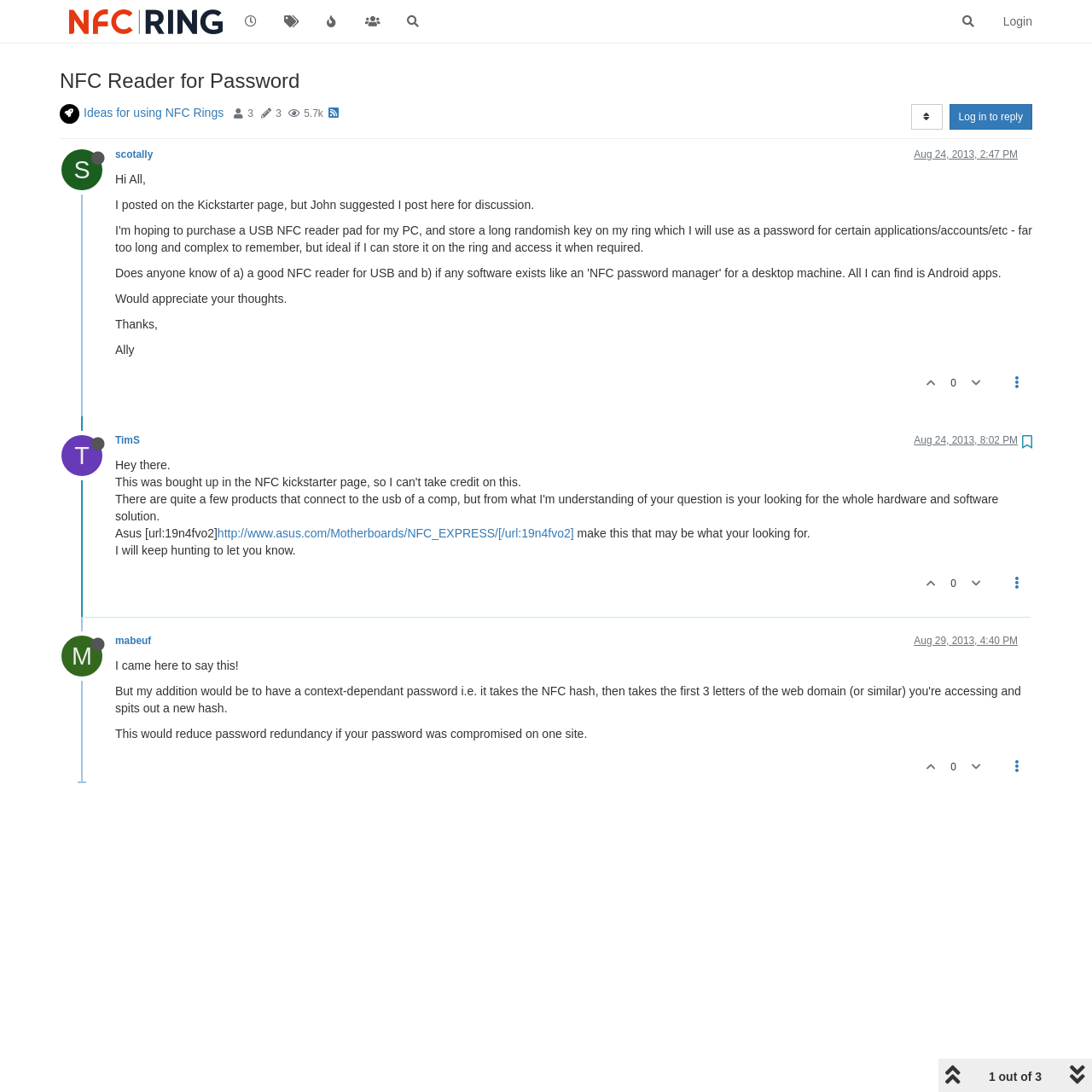From the screenshot, find the bounding box of the UI element matching this description: "Kim Pidgeon". Supply the bounding box coordinates in the form [left, top, right, bottom], each a float between 0 and 1.

None